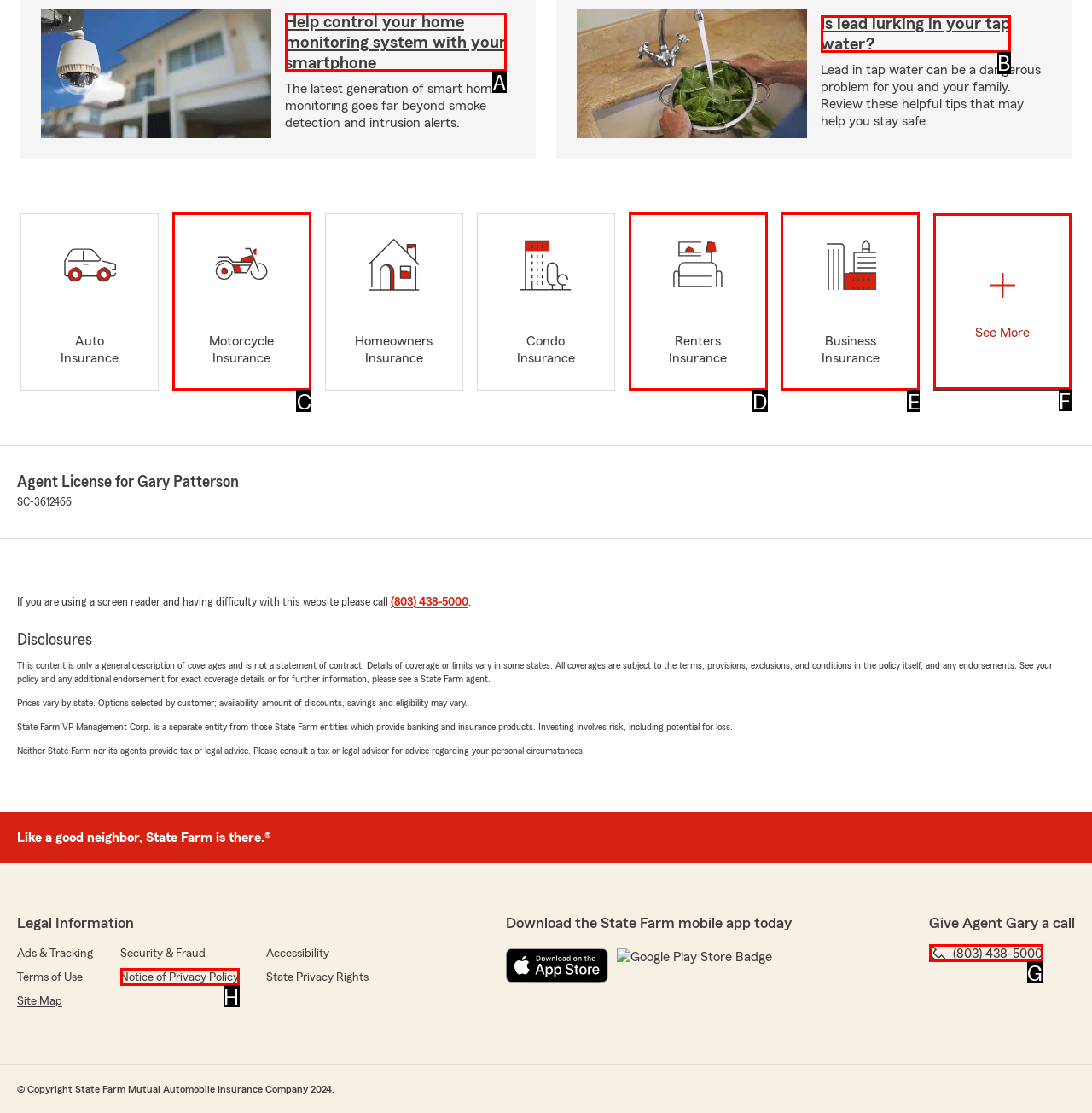Identify the letter of the UI element you need to select to accomplish the task: Learn about lead in tap water.
Respond with the option's letter from the given choices directly.

B